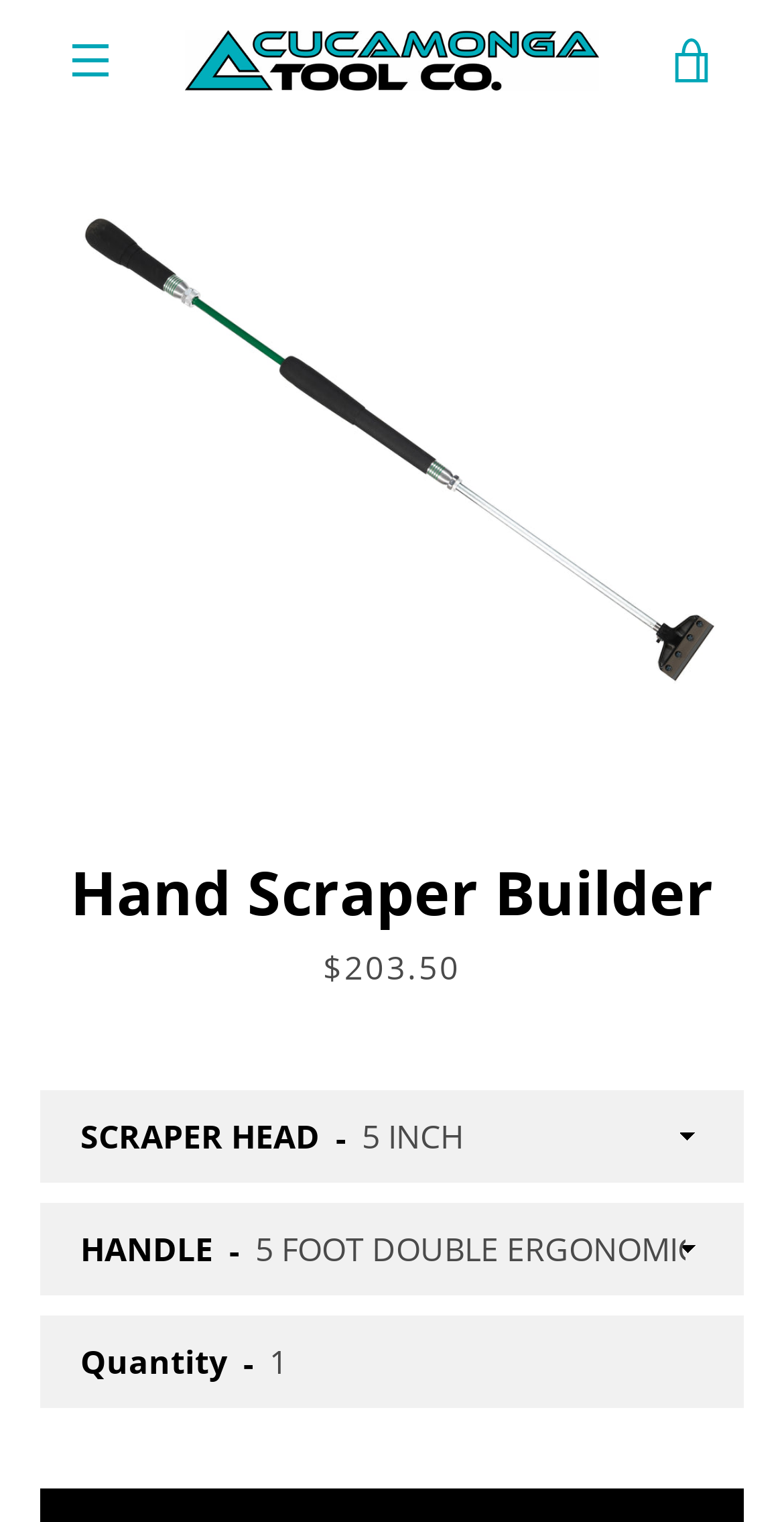Refer to the image and provide an in-depth answer to the question:
What is the minimum quantity of hand scrapers that can be ordered?

I found the minimum quantity of hand scrapers that can be ordered by looking at the spinbutton element with the valuemin attribute set to 1, indicating that the minimum quantity is 1.